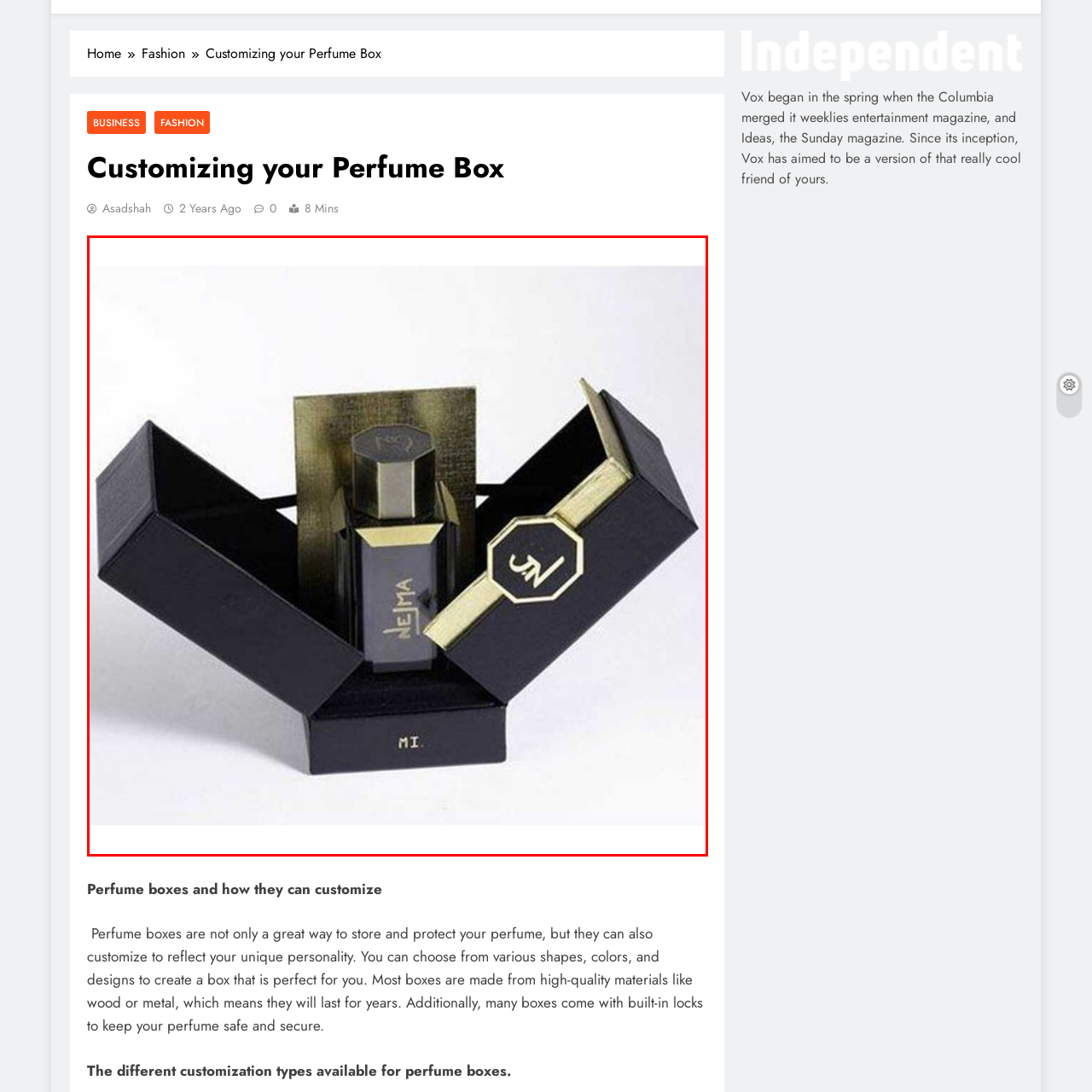Describe in detail what is happening in the image highlighted by the red border.

The image showcases an elegantly designed perfume box set, displaying a luxurious black bottle labeled "NEIMA" at its center. The bottle features a sleek octagonal shape with a metallic cap, reflecting high-quality craftsmanship. Surrounding the bottle are two chic black boxes, artfully opened to reveal their contents. One box is adorned with a gold accent and the label "M.I." at the base, hinting at a personalized touch. The backdrop is minimalistic, emphasizing the sophisticated design of the packaging, which not only protects the perfume but also serves as a beautiful showcase that reflects individual style and elegance. This image aligns with the theme of customizing perfume boxes, highlighting the potential for personalization in fragrance presentation.